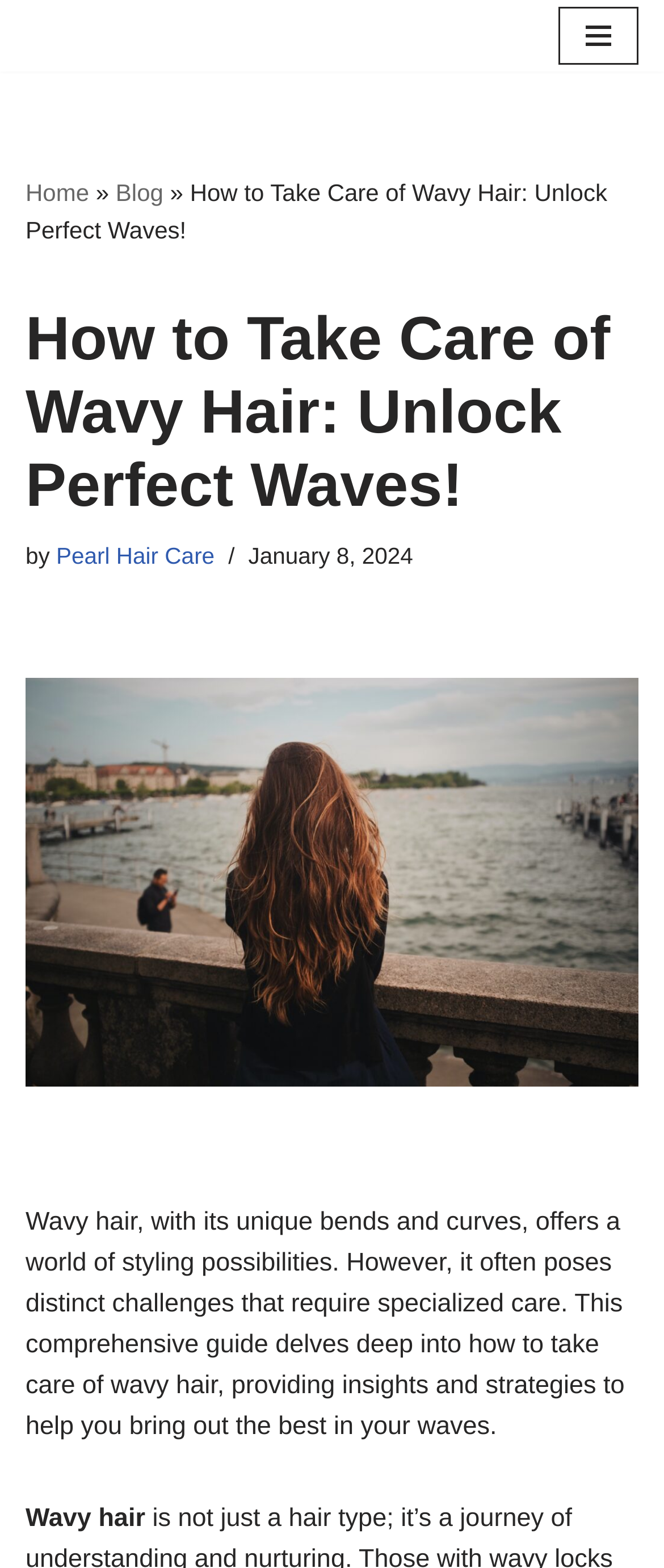Using the provided element description: "Blog", determine the bounding box coordinates of the corresponding UI element in the screenshot.

[0.174, 0.114, 0.246, 0.131]